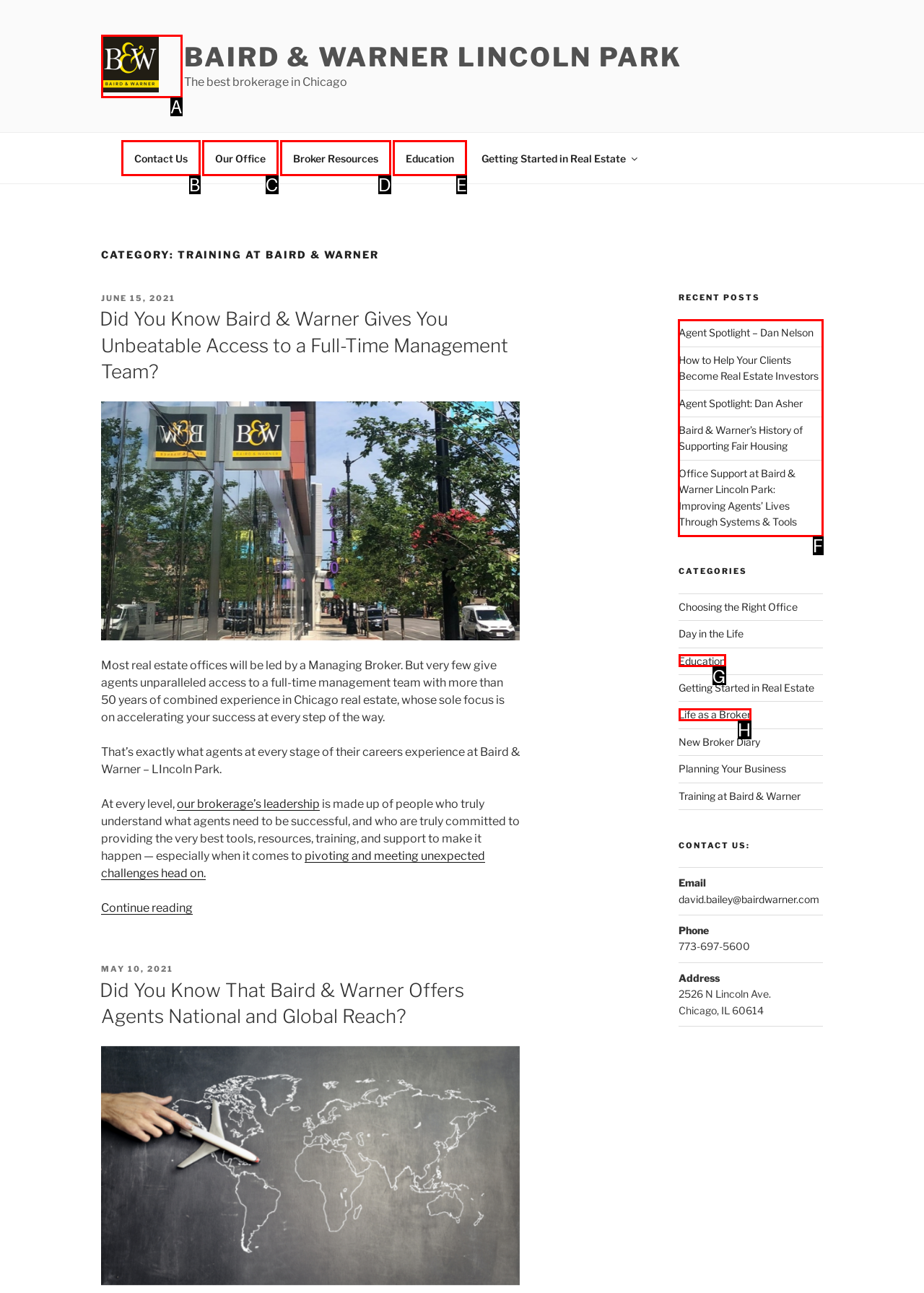Specify which element within the red bounding boxes should be clicked for this task: View the 'Recent Posts' section Respond with the letter of the correct option.

F